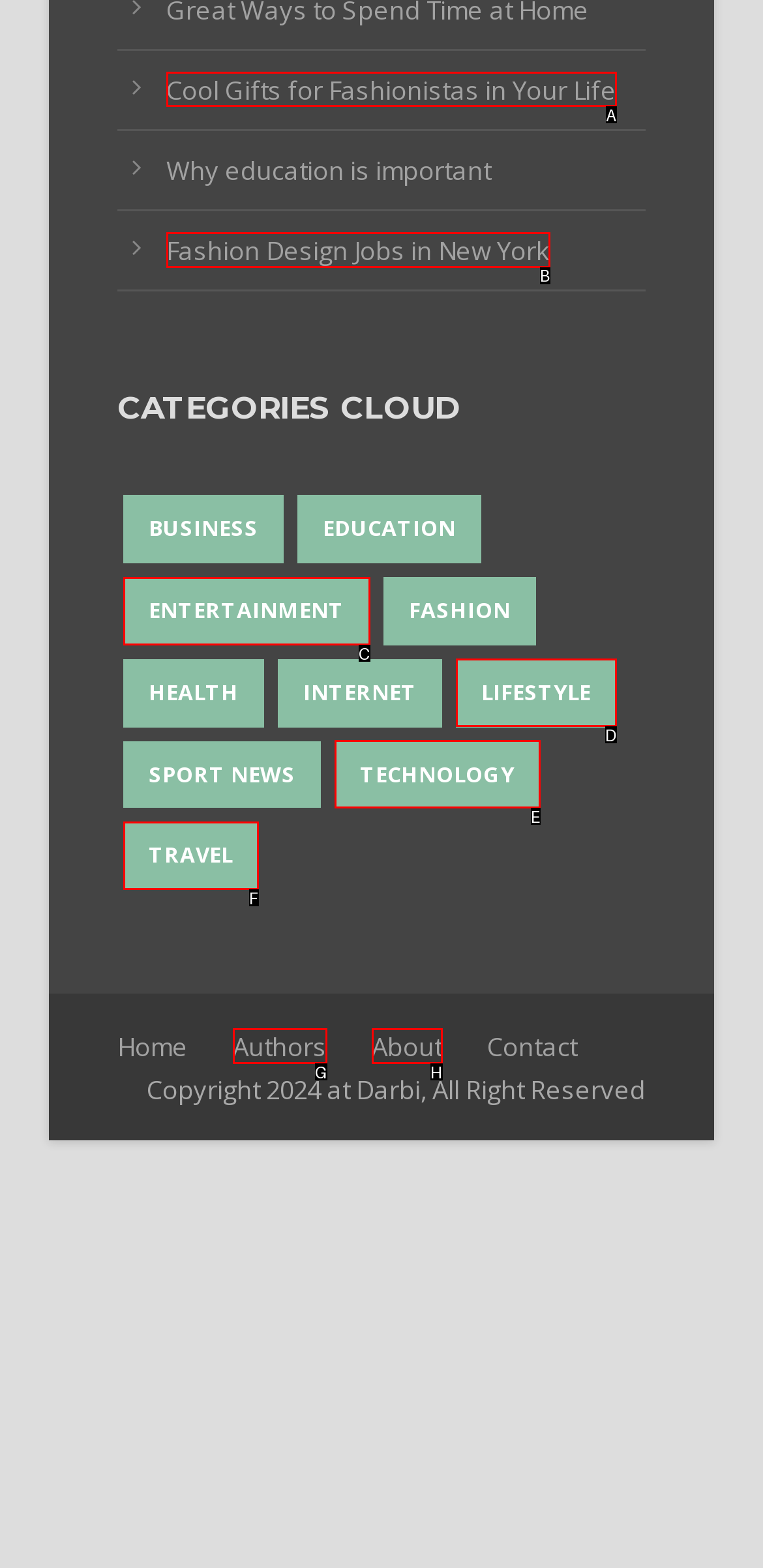Identify the correct option to click in order to complete this task: Click on 'Cool Gifts for Fashionistas in Your Life'
Answer with the letter of the chosen option directly.

A